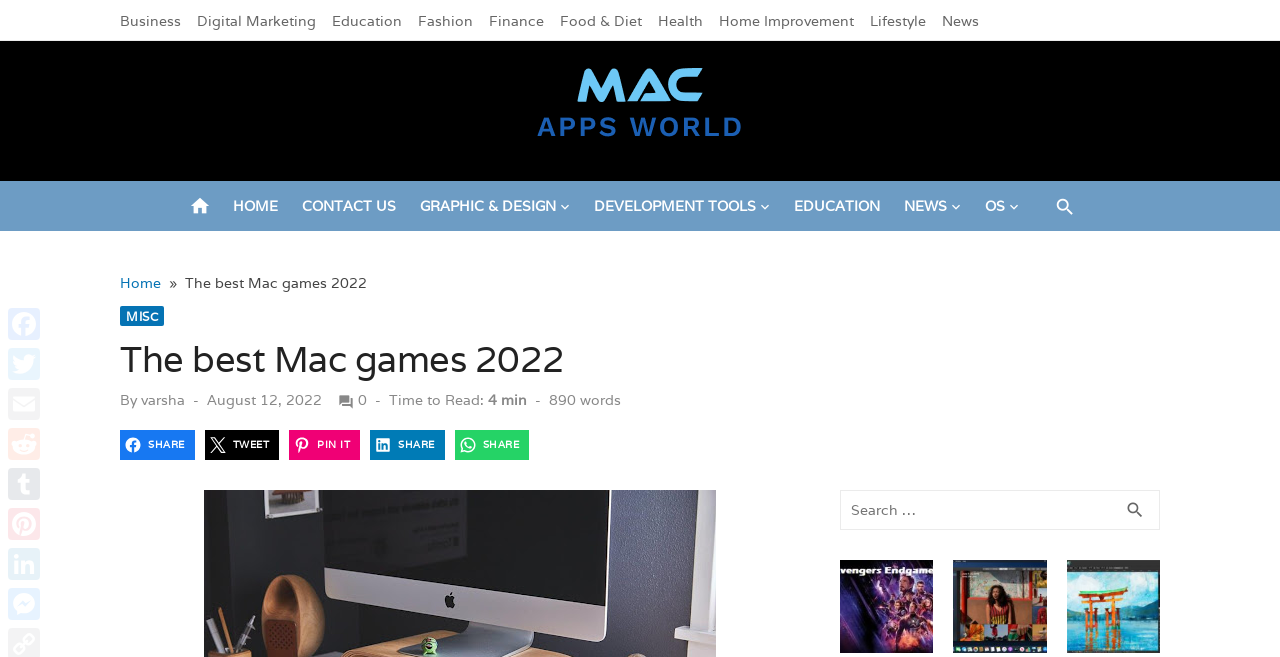Locate the primary headline on the webpage and provide its text.

The best Mac games 2022